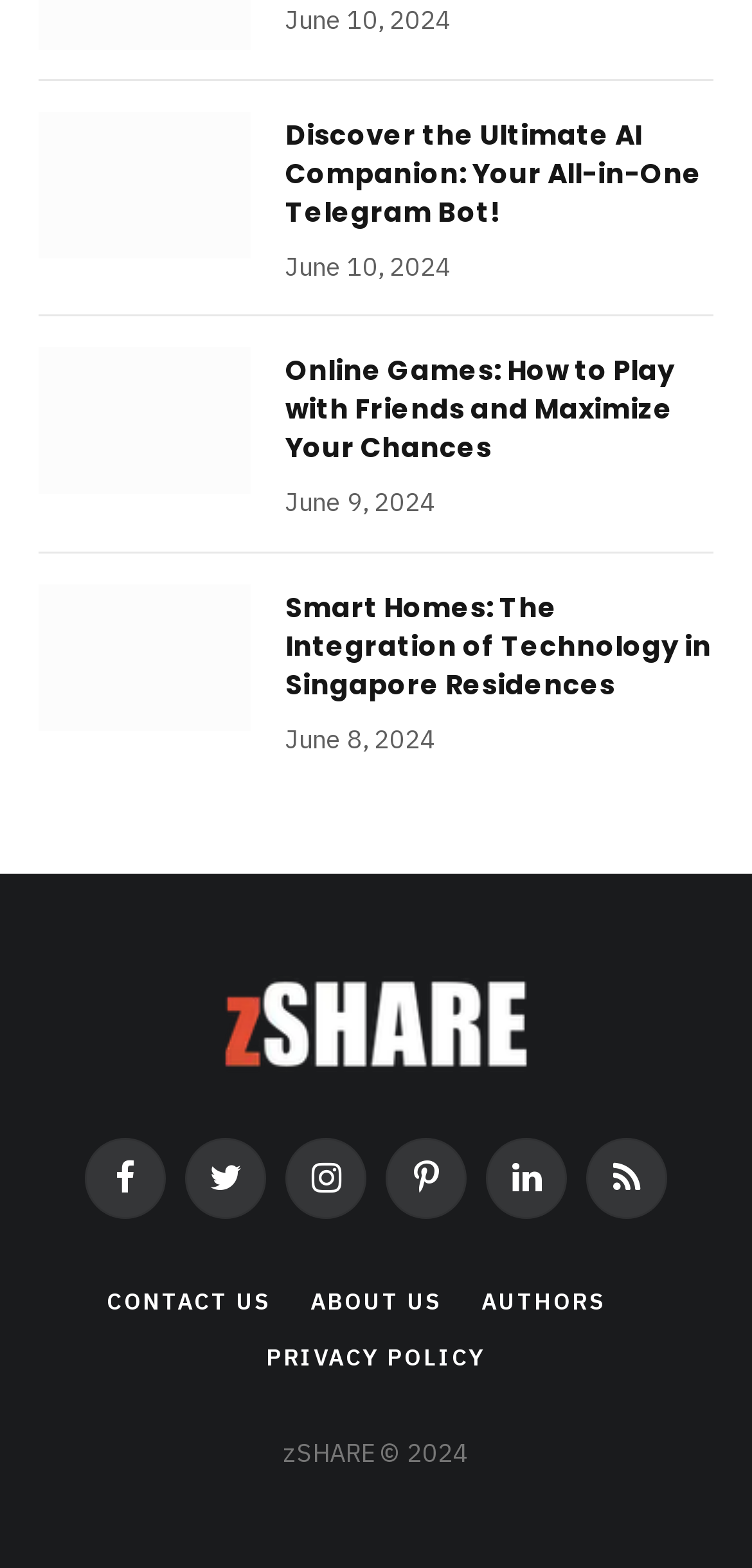Identify the bounding box coordinates of the region that needs to be clicked to carry out this instruction: "Check the 'Smart Homes The Integration of Technology in Singapore Residences' article". Provide these coordinates as four float numbers ranging from 0 to 1, i.e., [left, top, right, bottom].

[0.051, 0.373, 0.333, 0.466]